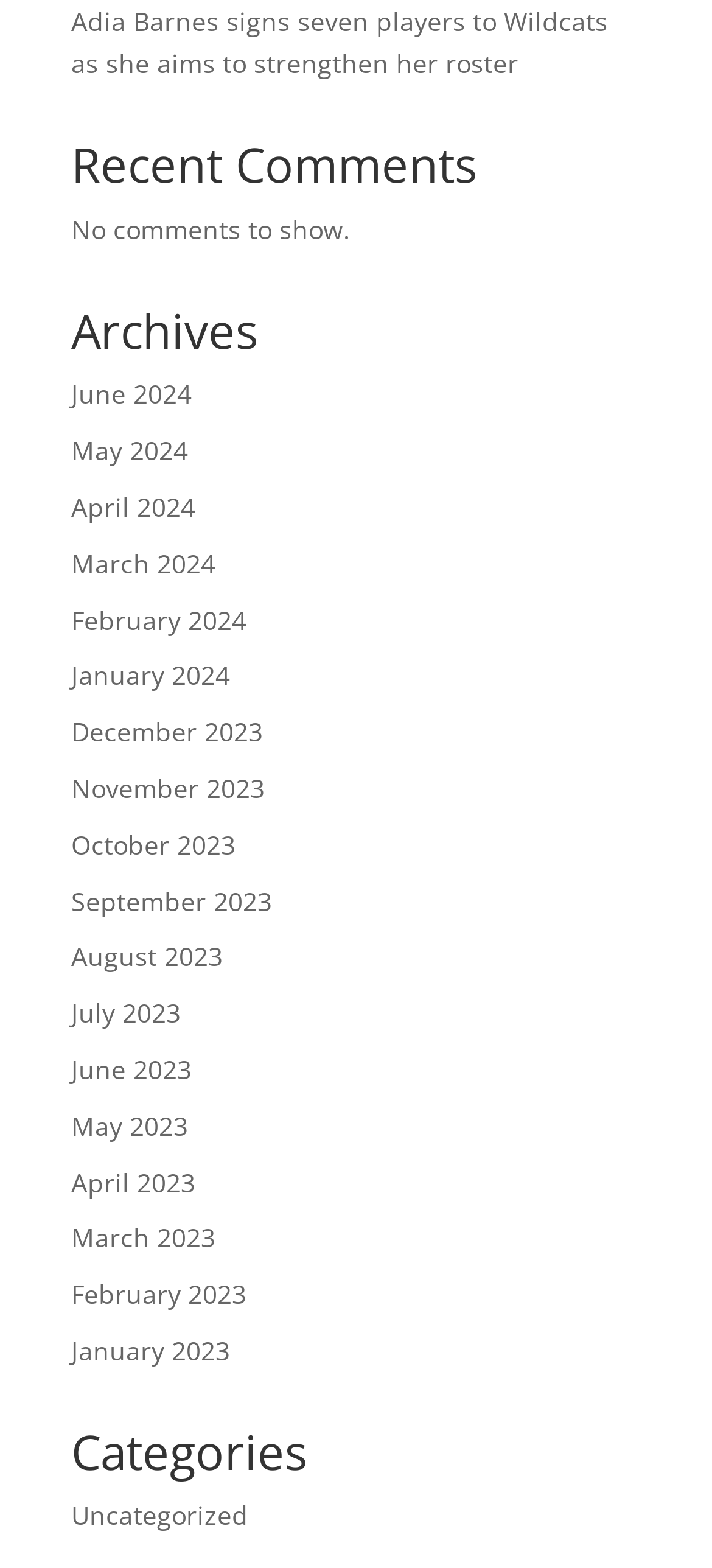What is the title of the first article?
Using the image, provide a concise answer in one word or a short phrase.

Adia Barnes signs seven players to Wildcats